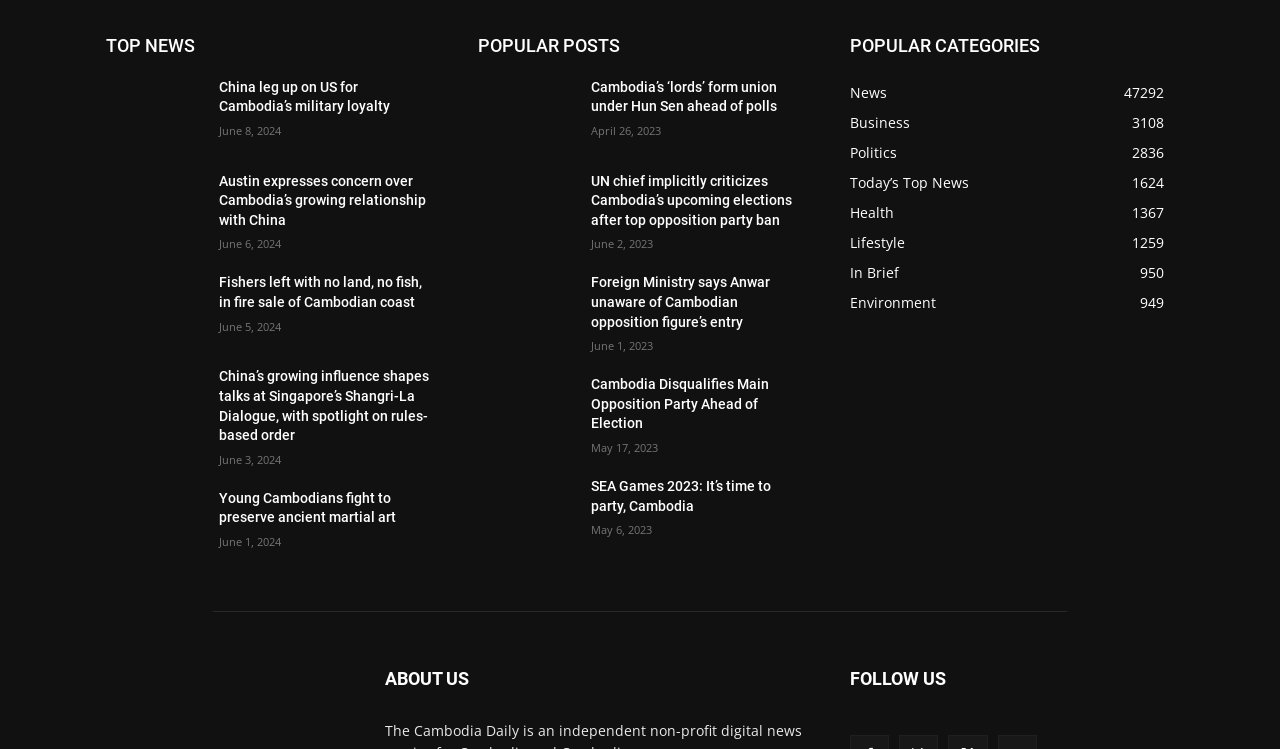Determine the bounding box coordinates of the clickable region to execute the instruction: "Visit the 'News' category". The coordinates should be four float numbers between 0 and 1, denoted as [left, top, right, bottom].

[0.664, 0.11, 0.693, 0.136]